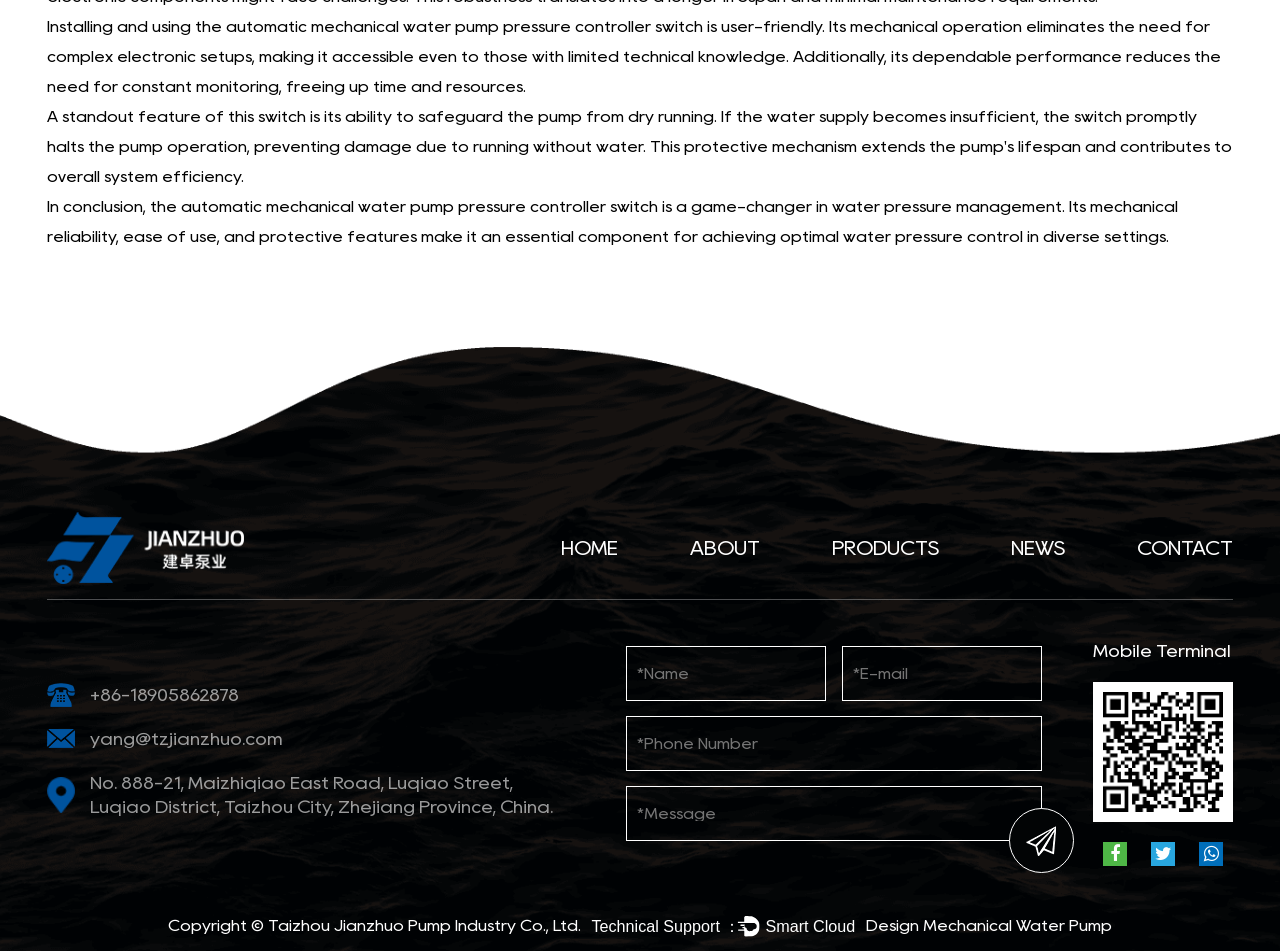What is the company name mentioned on the webpage?
Examine the image closely and answer the question with as much detail as possible.

I found the company name by looking at the image element with the text 'Taizhou Jianzhuo Pump Industry Co., Ltd.' which is located at the top of the webpage.